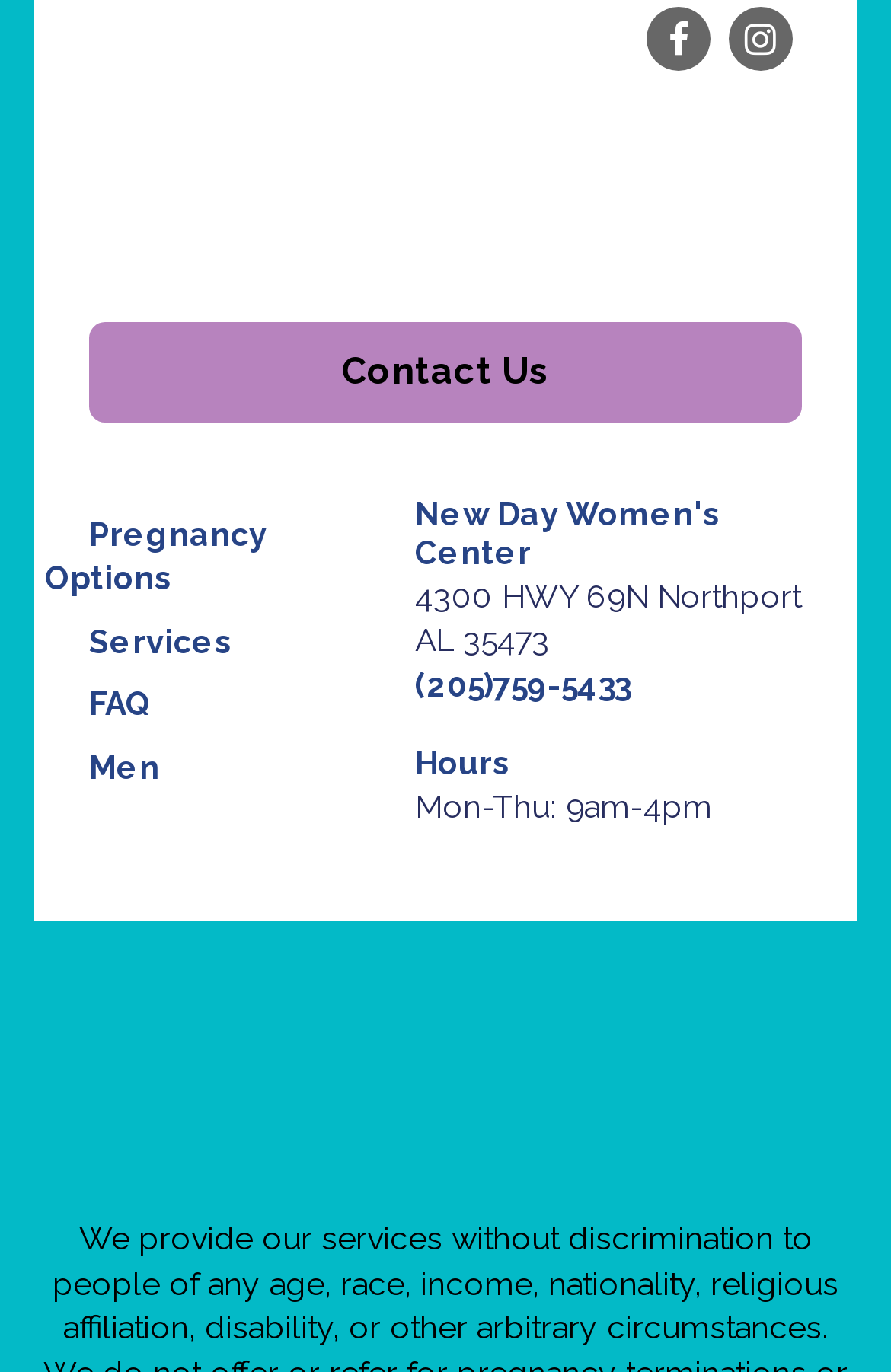Extract the bounding box coordinates of the UI element described by: "Men". The coordinates should include four float numbers ranging from 0 to 1, e.g., [left, top, right, bottom].

[0.051, 0.519, 0.229, 0.599]